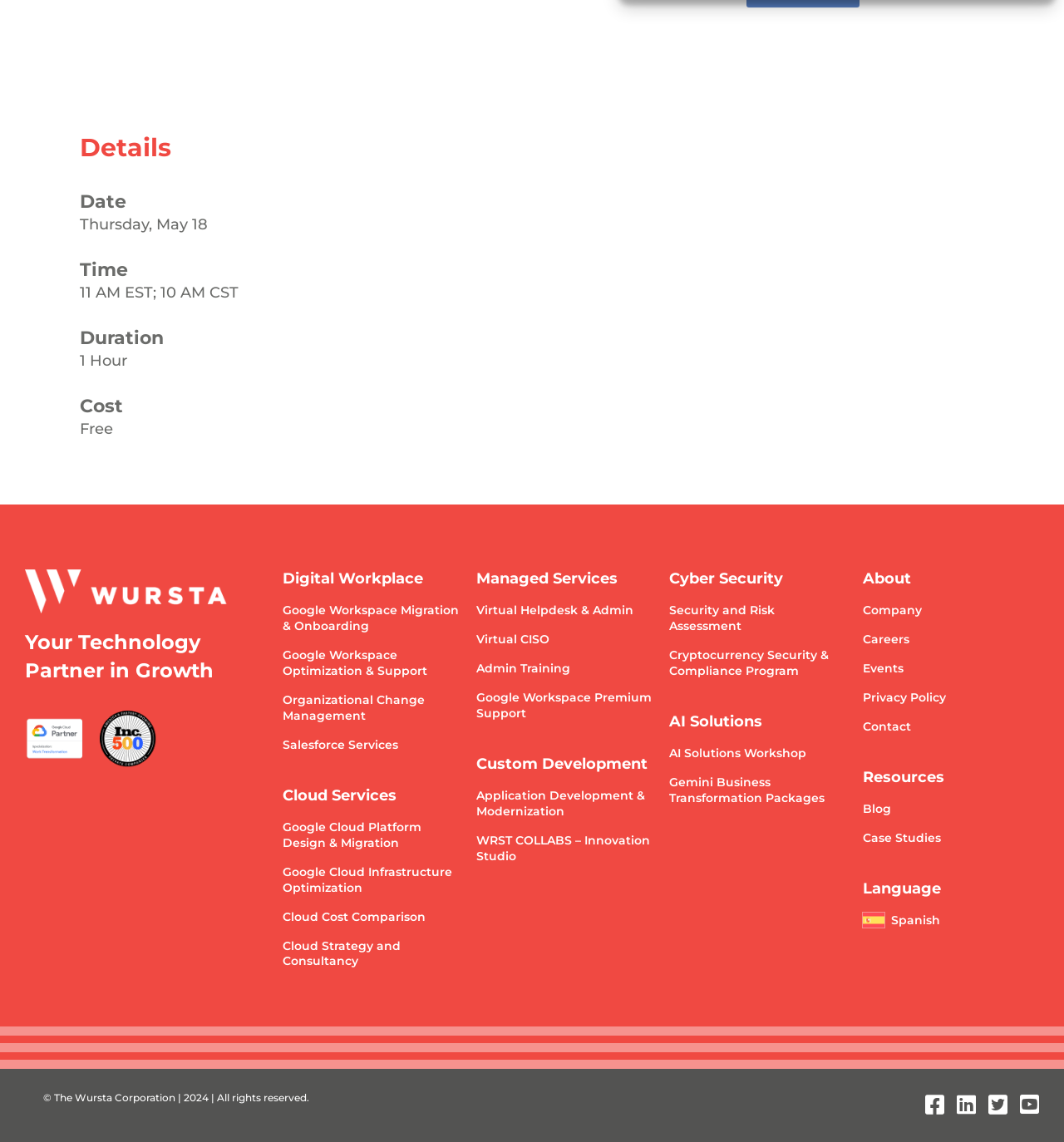Please give a succinct answer to the question in one word or phrase:
What is the language of the webpage?

English